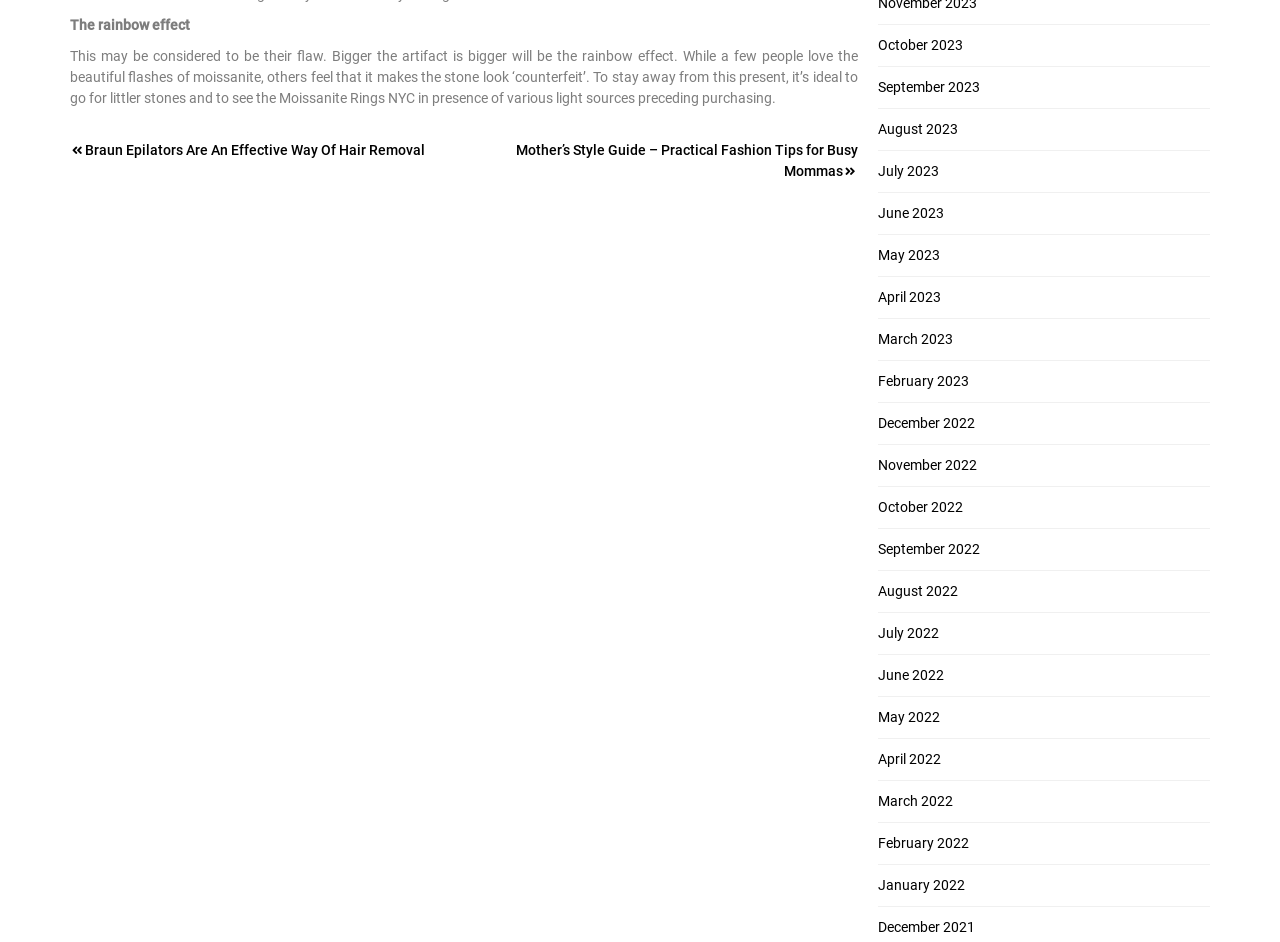Please pinpoint the bounding box coordinates for the region I should click to adhere to this instruction: "Browse posts from September 2023".

[0.686, 0.084, 0.766, 0.101]